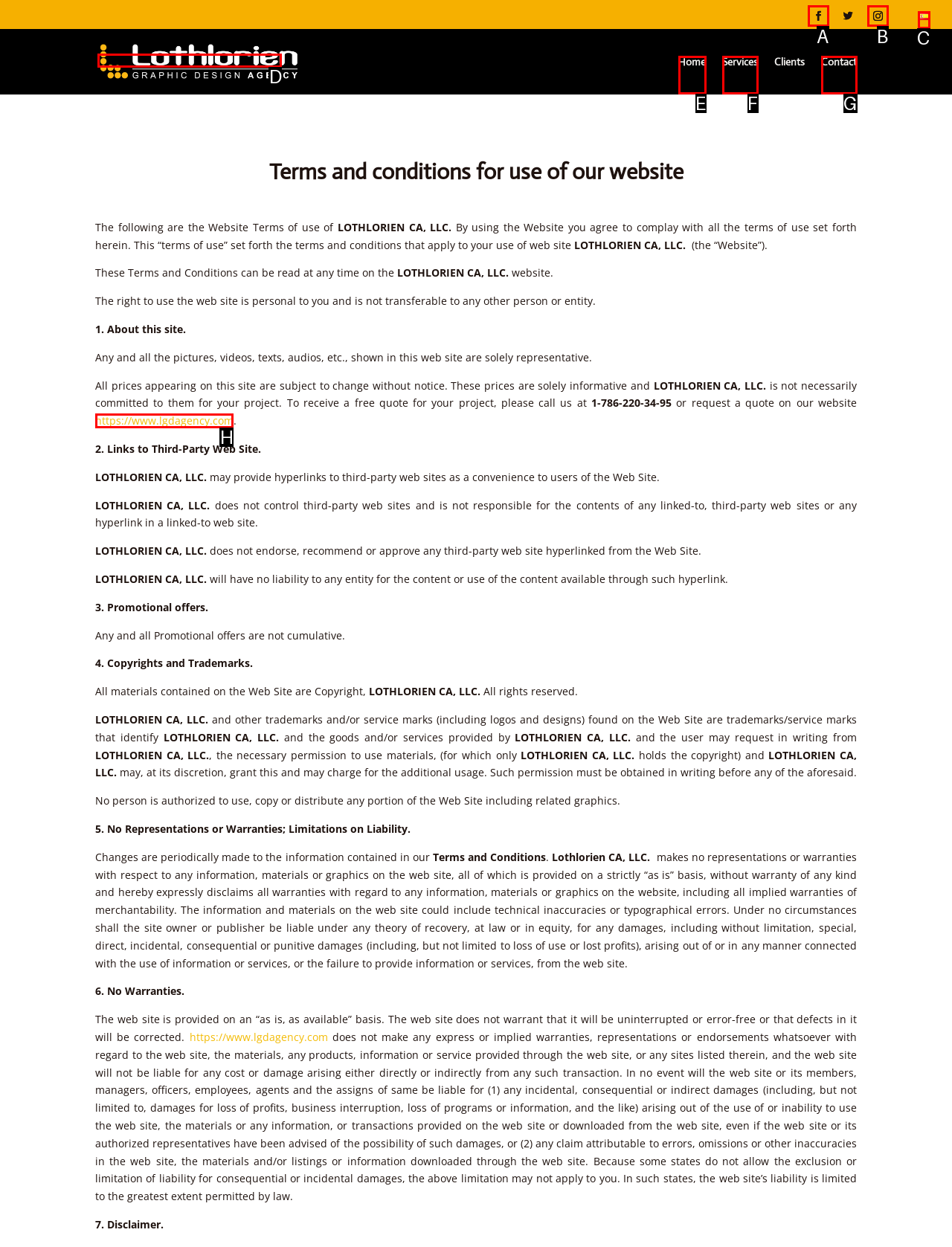Decide which letter you need to select to fulfill the task: Click the 'https://www.lgdagency.com' link
Answer with the letter that matches the correct option directly.

H